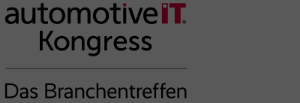What is the phrase beneath the logo?
Craft a detailed and extensive response to the question.

The phrase 'Das Branchentreffen' is positioned beneath the logo, which implies that it is a subtitle or a description of the event, emphasizing its significance as a gathering for professionals within the automotive industry.